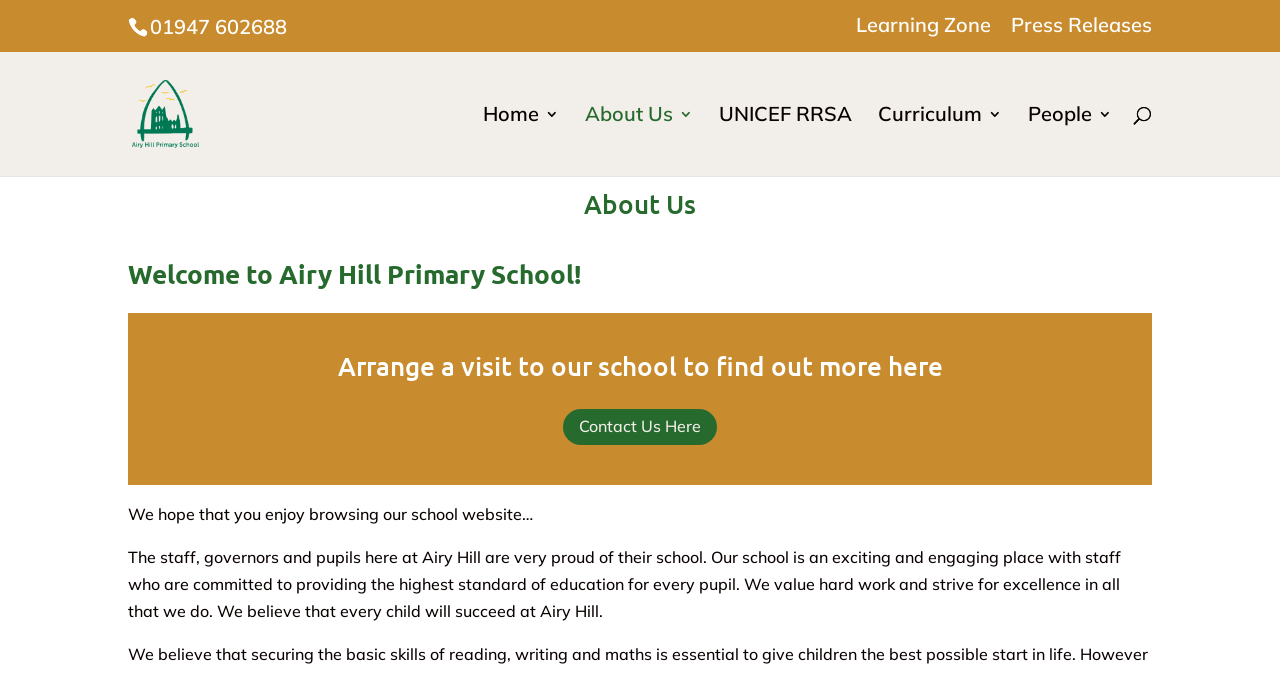Can you find the bounding box coordinates for the element to click on to achieve the instruction: "Search for something"?

[0.157, 0.076, 0.877, 0.079]